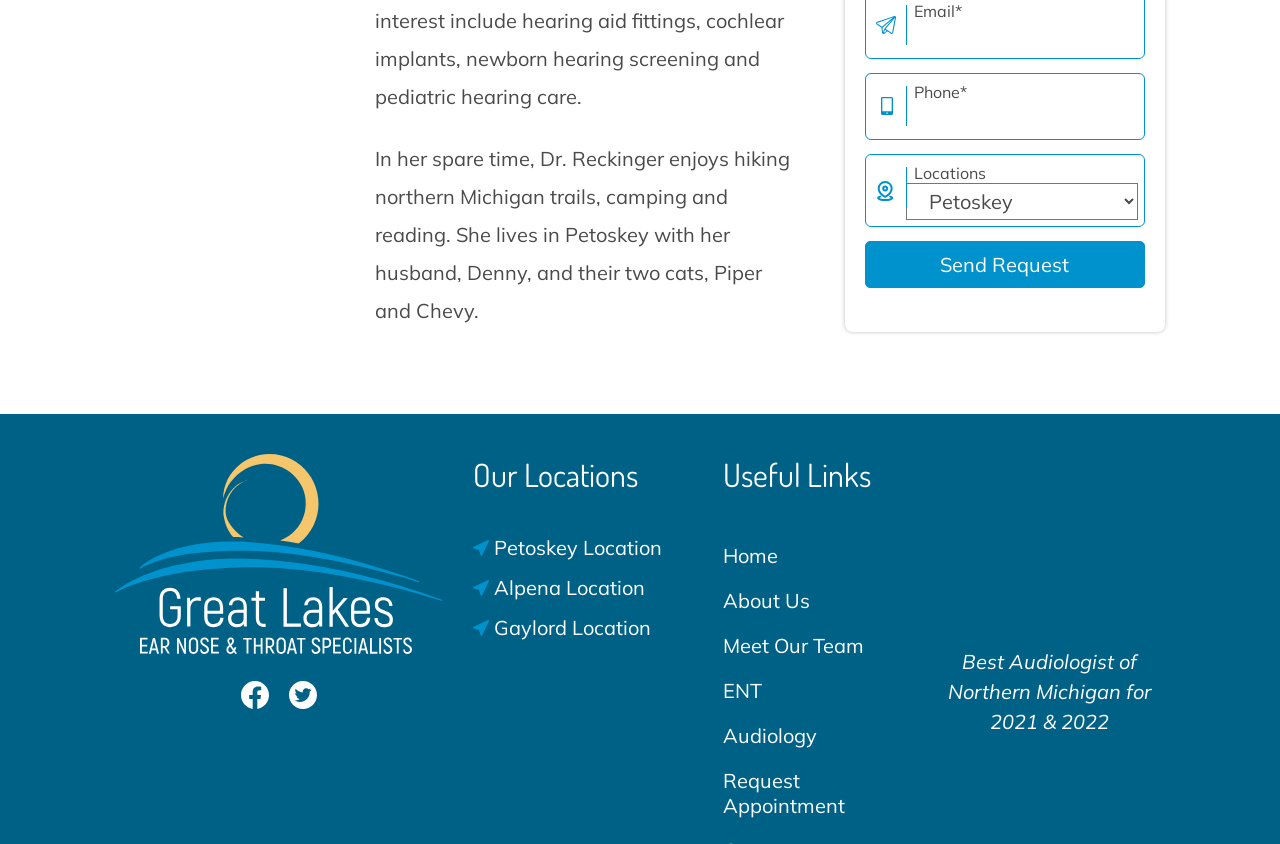Identify the coordinates of the bounding box for the element that must be clicked to accomplish the instruction: "Enter phone number".

[0.708, 0.067, 0.889, 0.104]